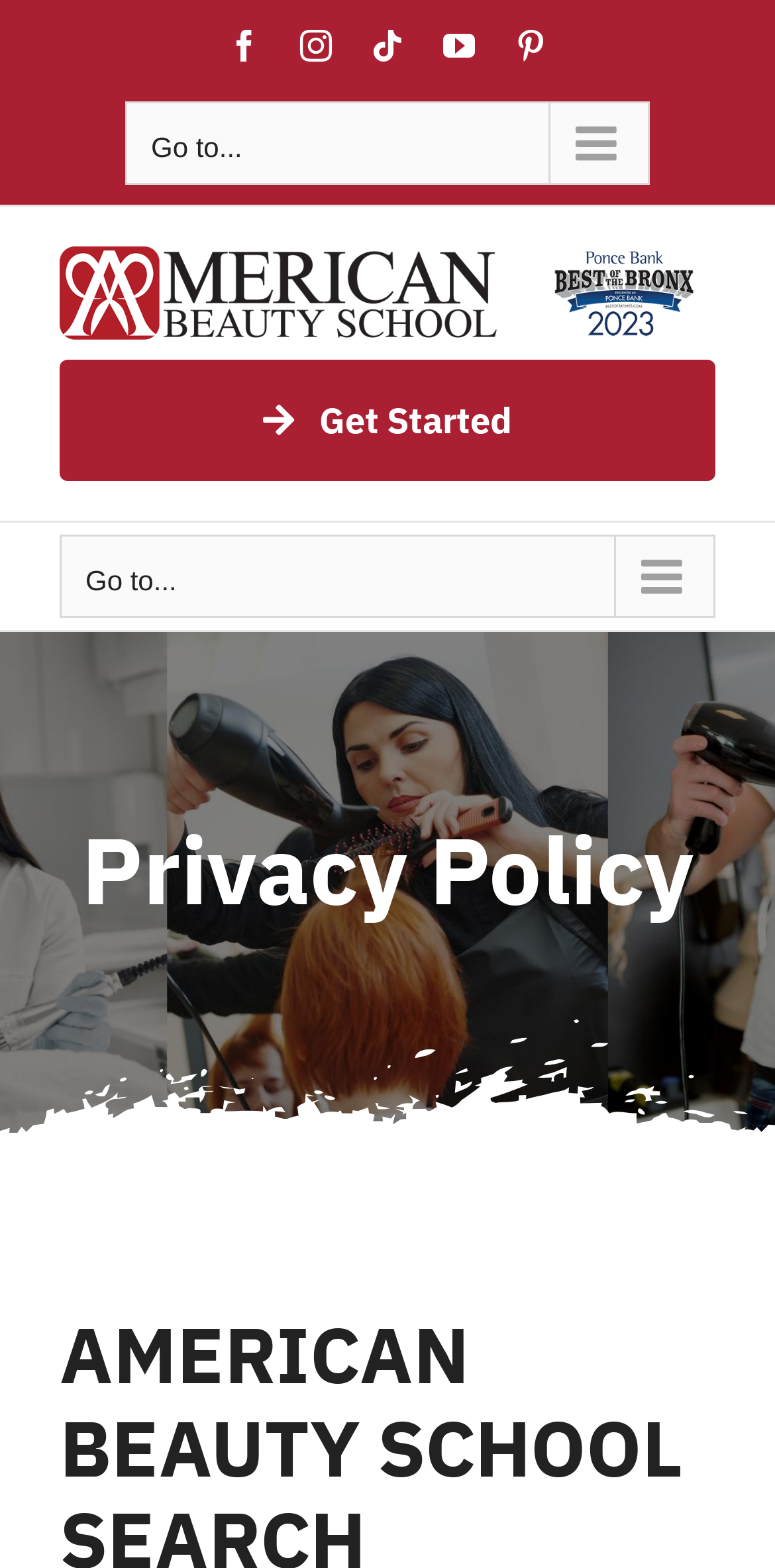How many buttons are there on the page?
Look at the image and answer the question with a single word or phrase.

2